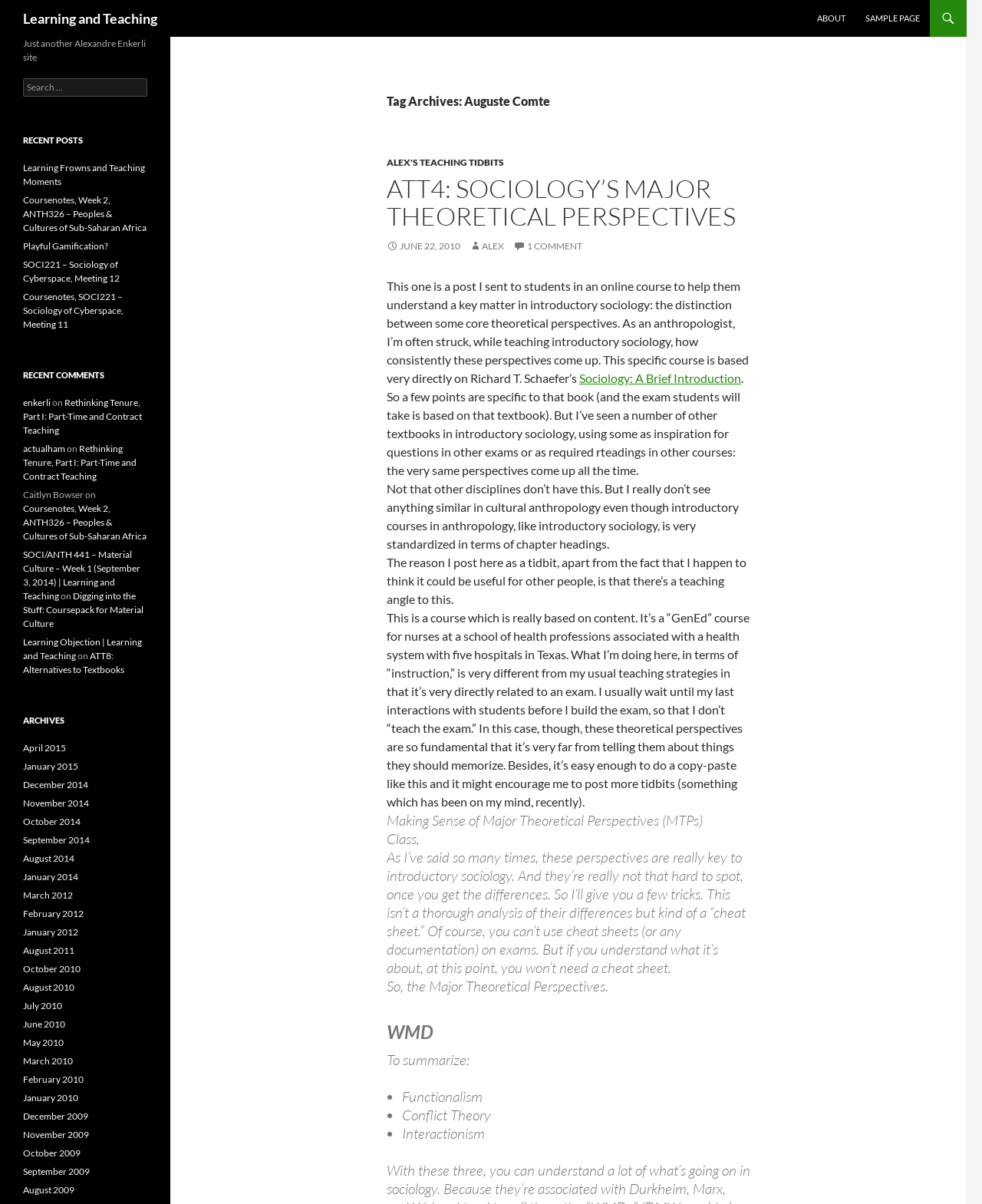What is the title of the blog?
Provide a short answer using one word or a brief phrase based on the image.

Learning and Teaching